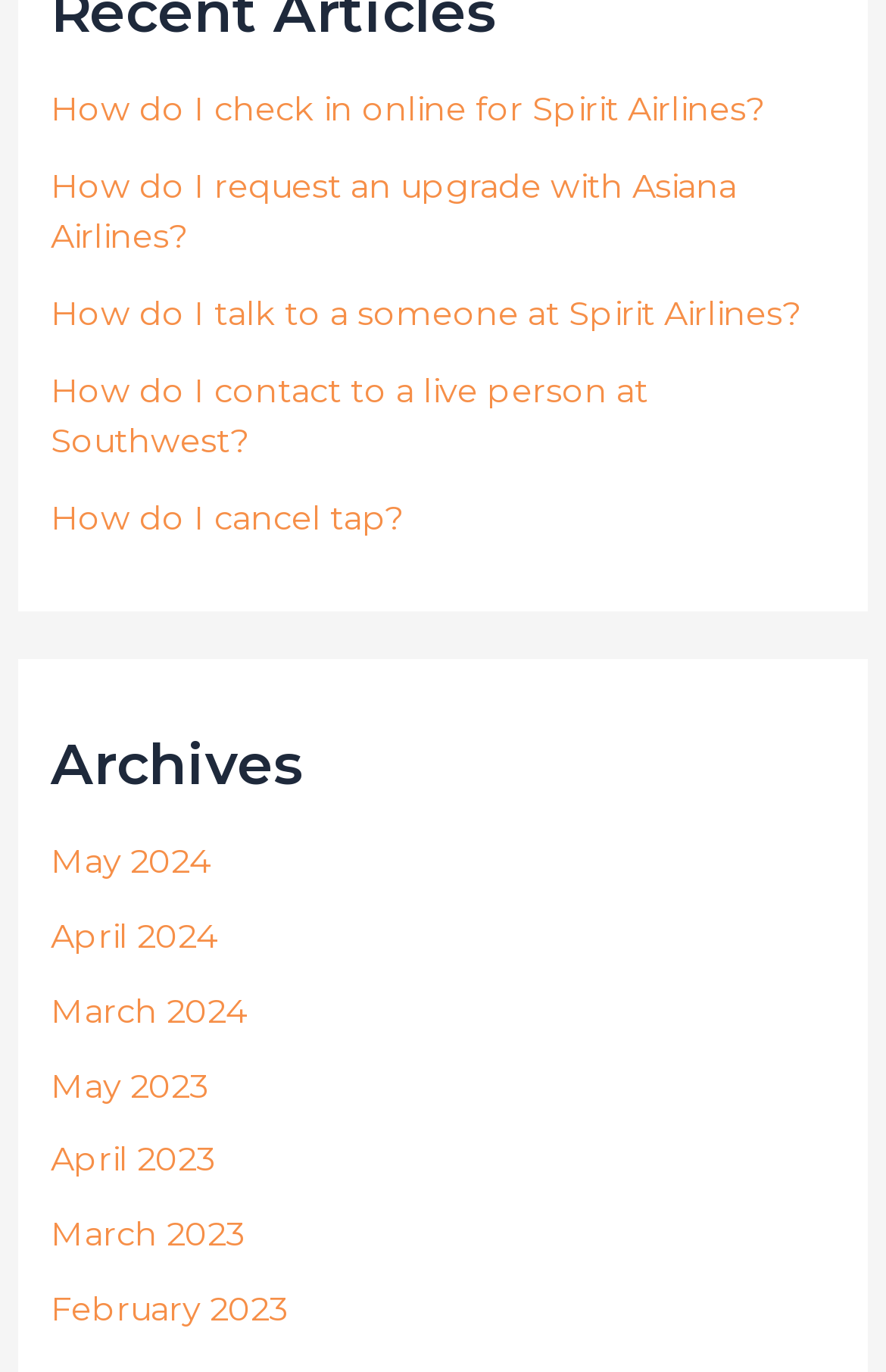Using the format (top-left x, top-left y, bottom-right x, bottom-right y), and given the element description, identify the bounding box coordinates within the screenshot: How do I cancel tap?

[0.058, 0.362, 0.455, 0.392]